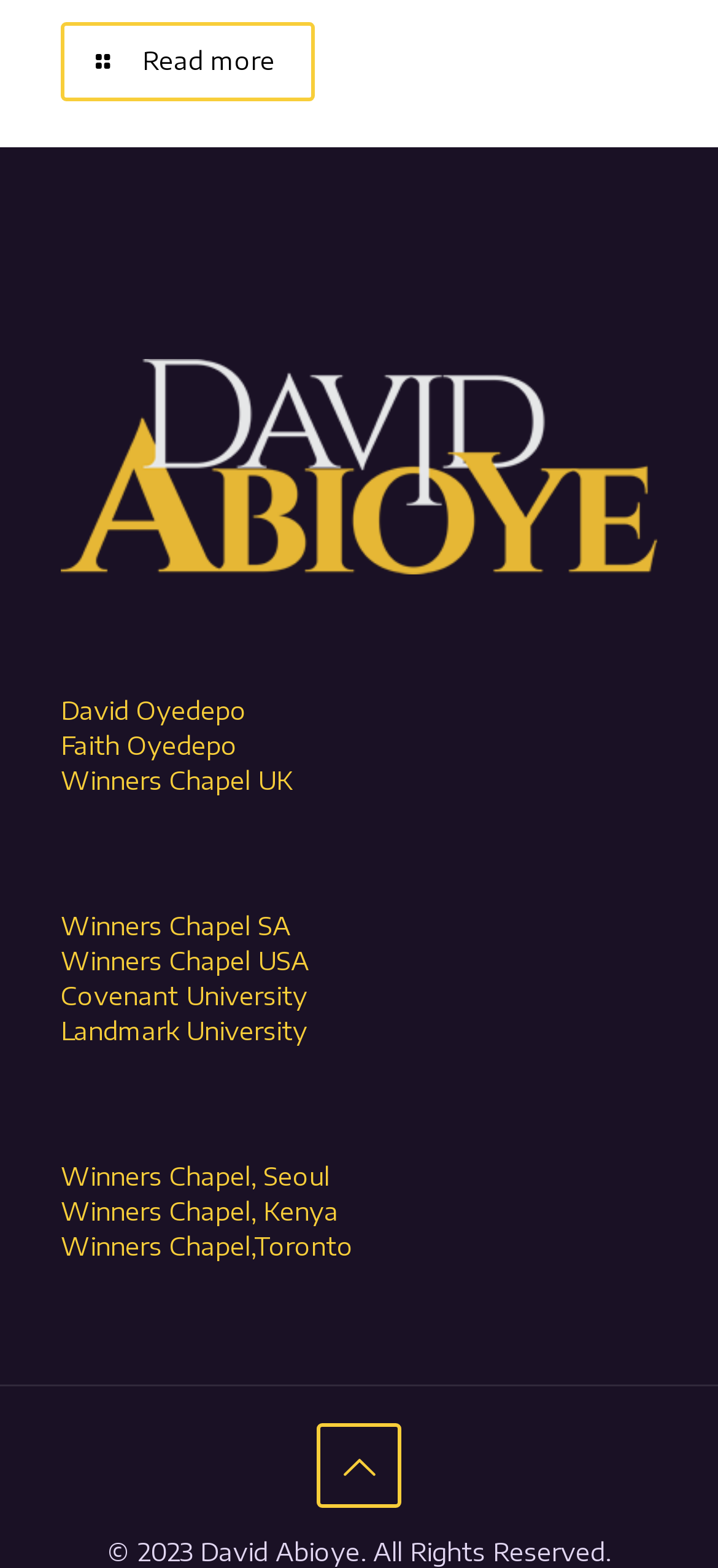What is the relationship between David Oyedepo and Faith Oyedepo?
Please provide a comprehensive answer based on the details in the screenshot.

Based on the links on the webpage, David Oyedepo and Faith Oyedepo are listed together, suggesting that they are spouses.